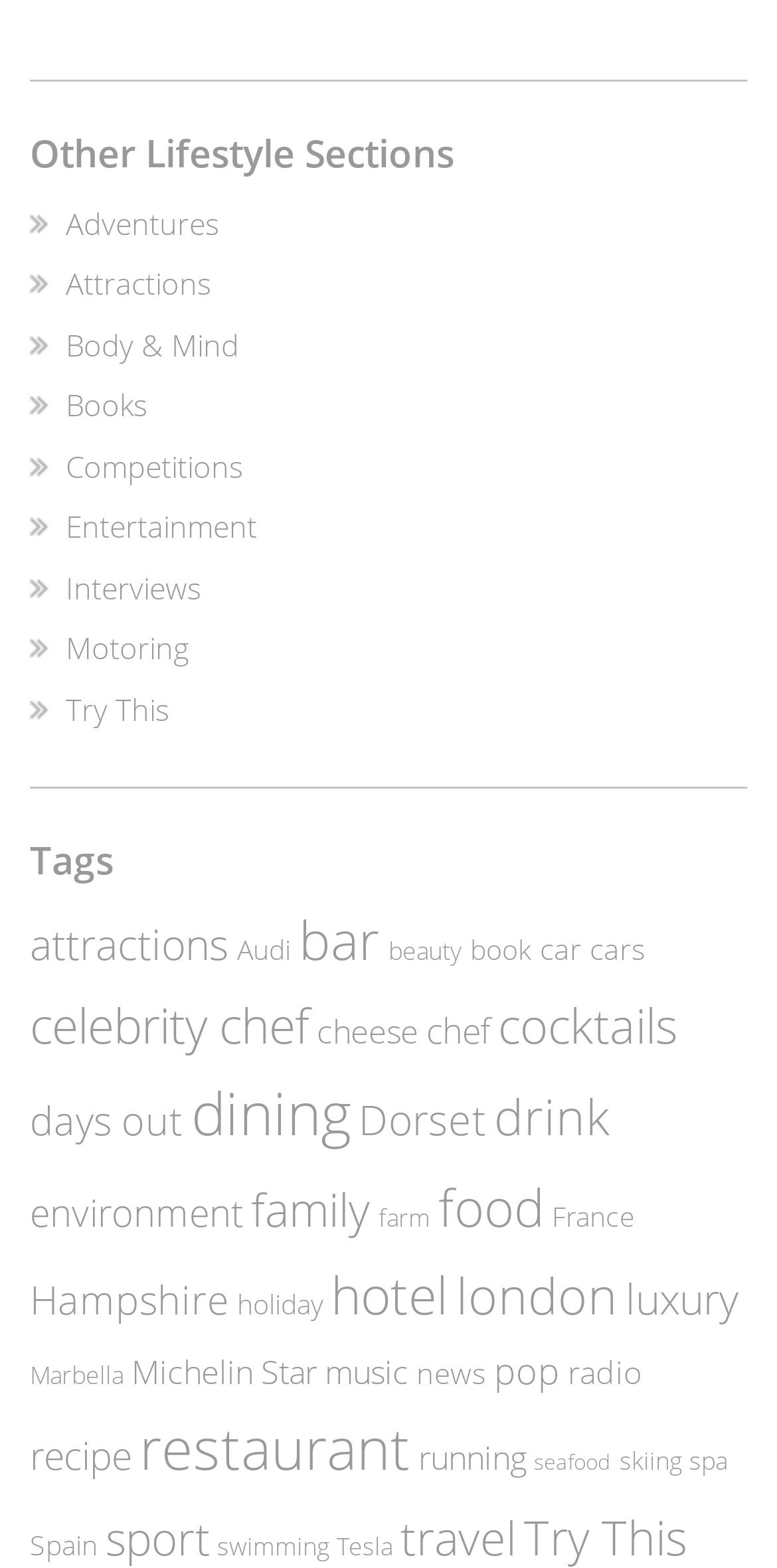Please answer the following question using a single word or phrase: 
What is the category of 'Try This'?

Lifestyle Section